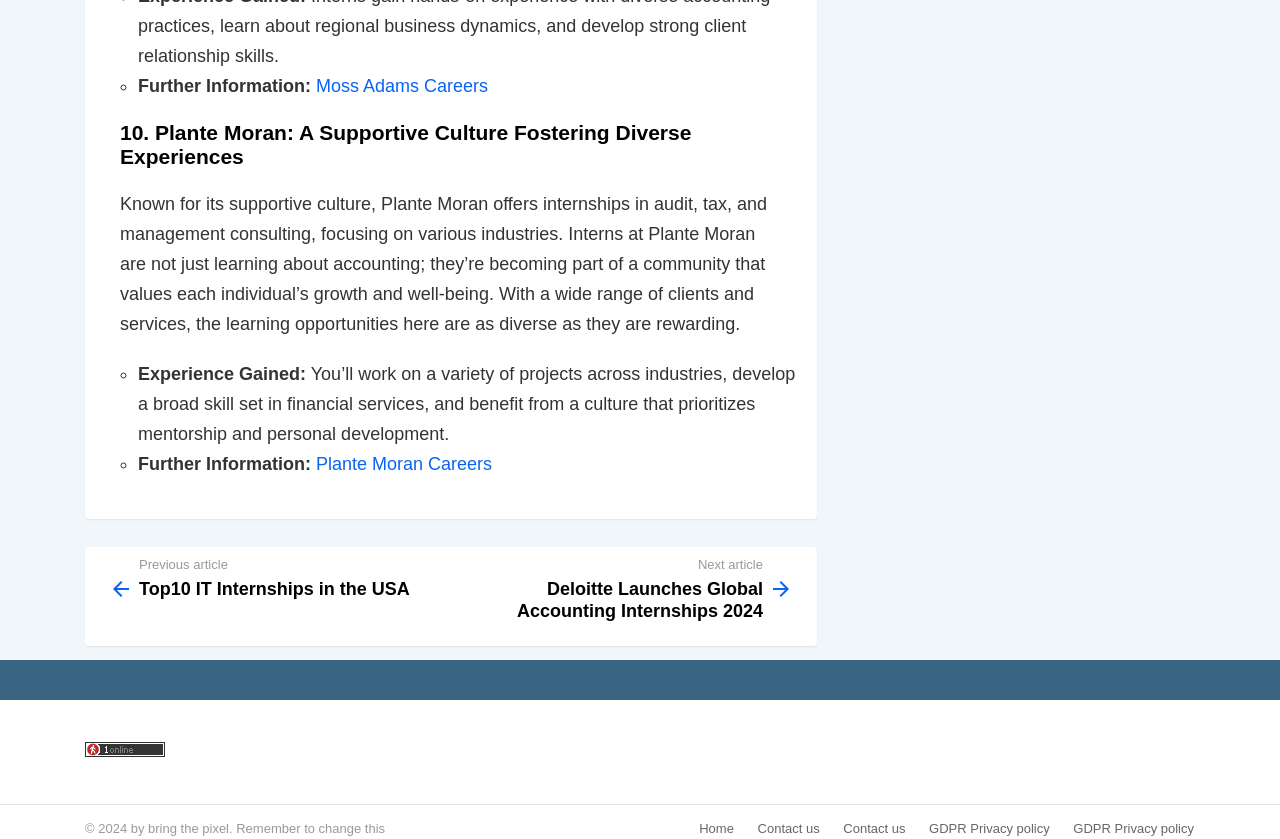Determine the bounding box coordinates for the area that should be clicked to carry out the following instruction: "Click on Moss Adams Careers".

[0.247, 0.091, 0.381, 0.115]